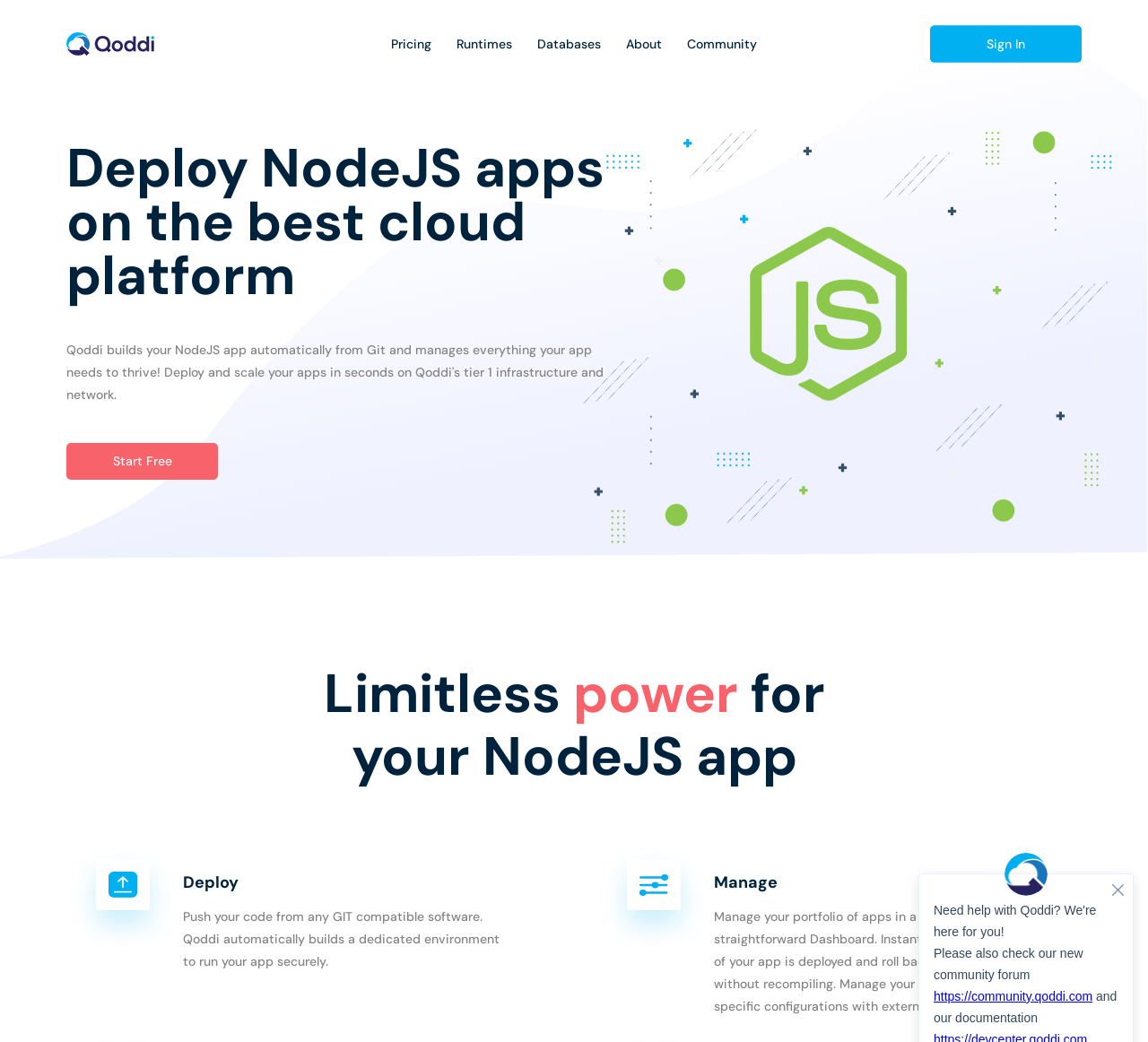Find the bounding box of the UI element described as: "best video doorbell cameras". The bounding box coordinates should be given as four float values between 0 and 1, i.e., [left, top, right, bottom].

None